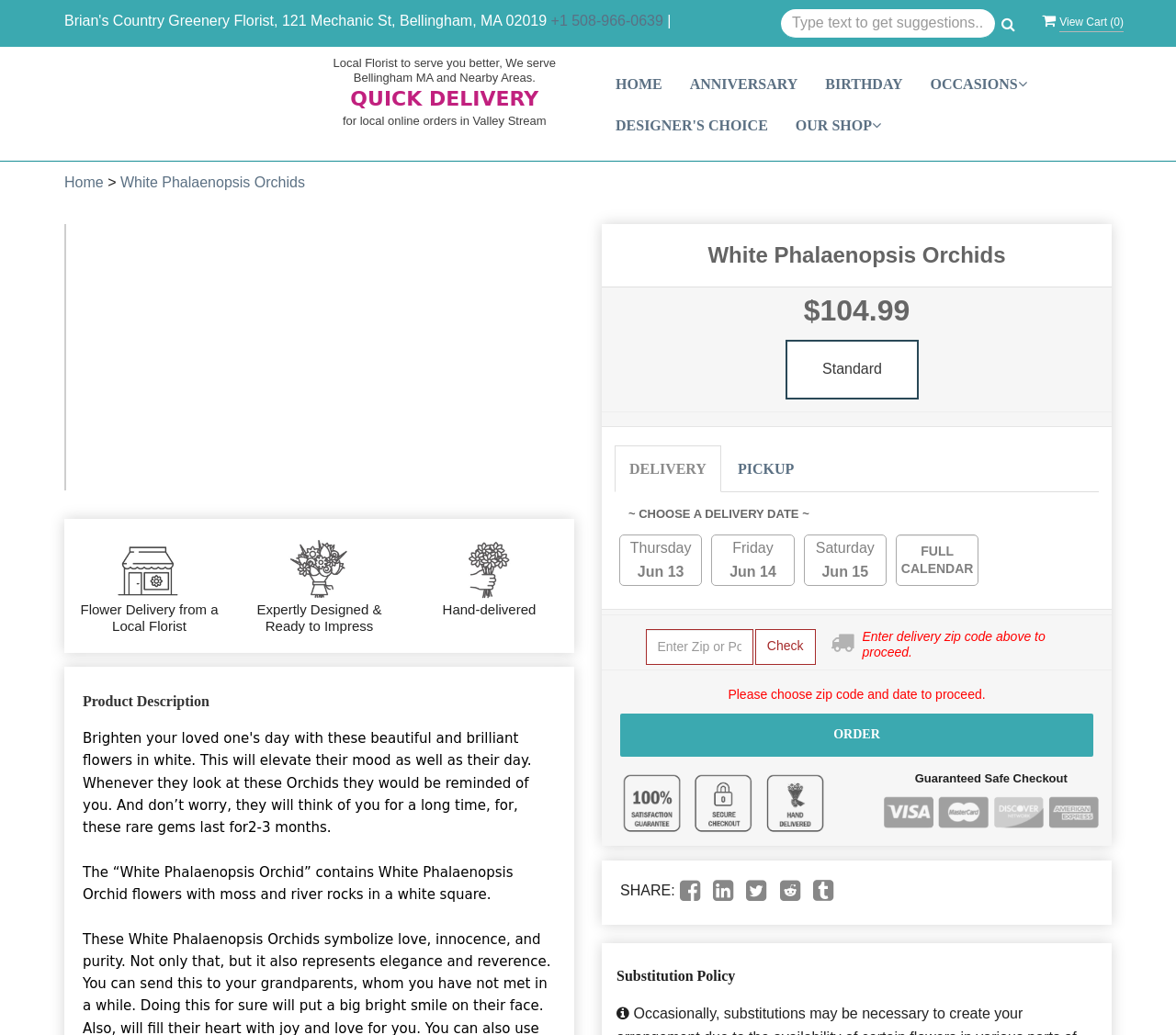What is the purpose of the 'DELIVERY' and 'PICKUP' links? Using the information from the screenshot, answer with a single word or phrase.

To choose delivery or pickup options